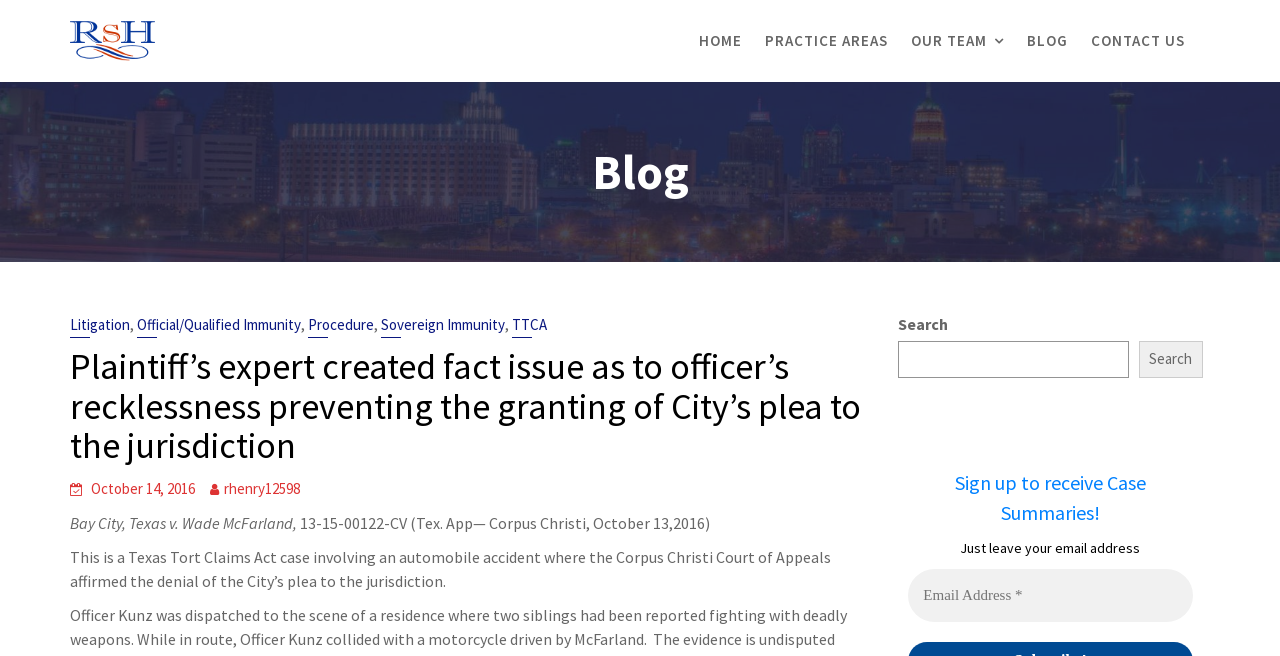Identify and generate the primary title of the webpage.

Plaintiff’s expert created fact issue as to officer’s recklessness preventing the granting of City’s plea to the jurisdiction